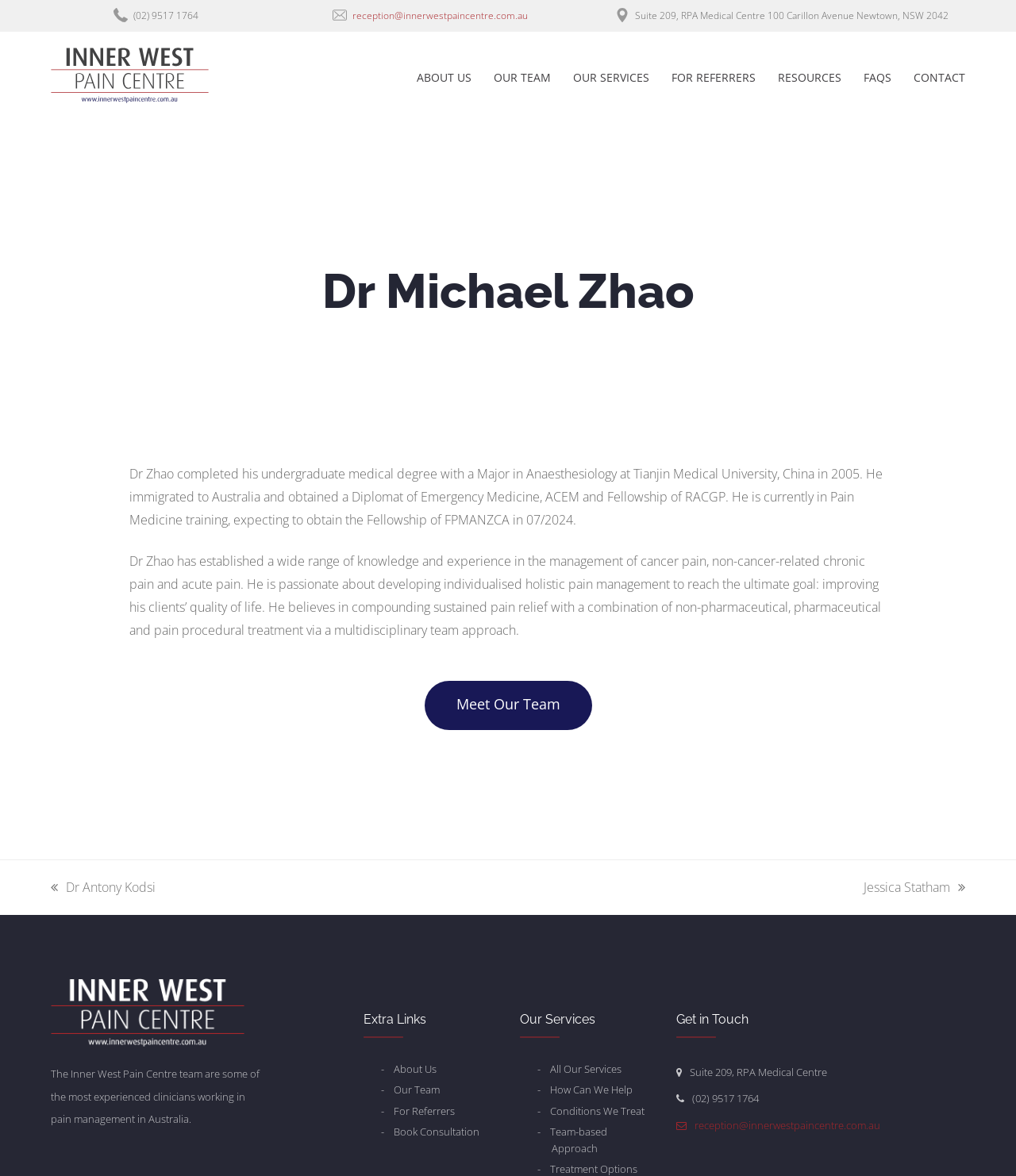What is the phone number of Inner West Pain Centre?
Please provide a single word or phrase as your answer based on the screenshot.

(02) 9517 1764